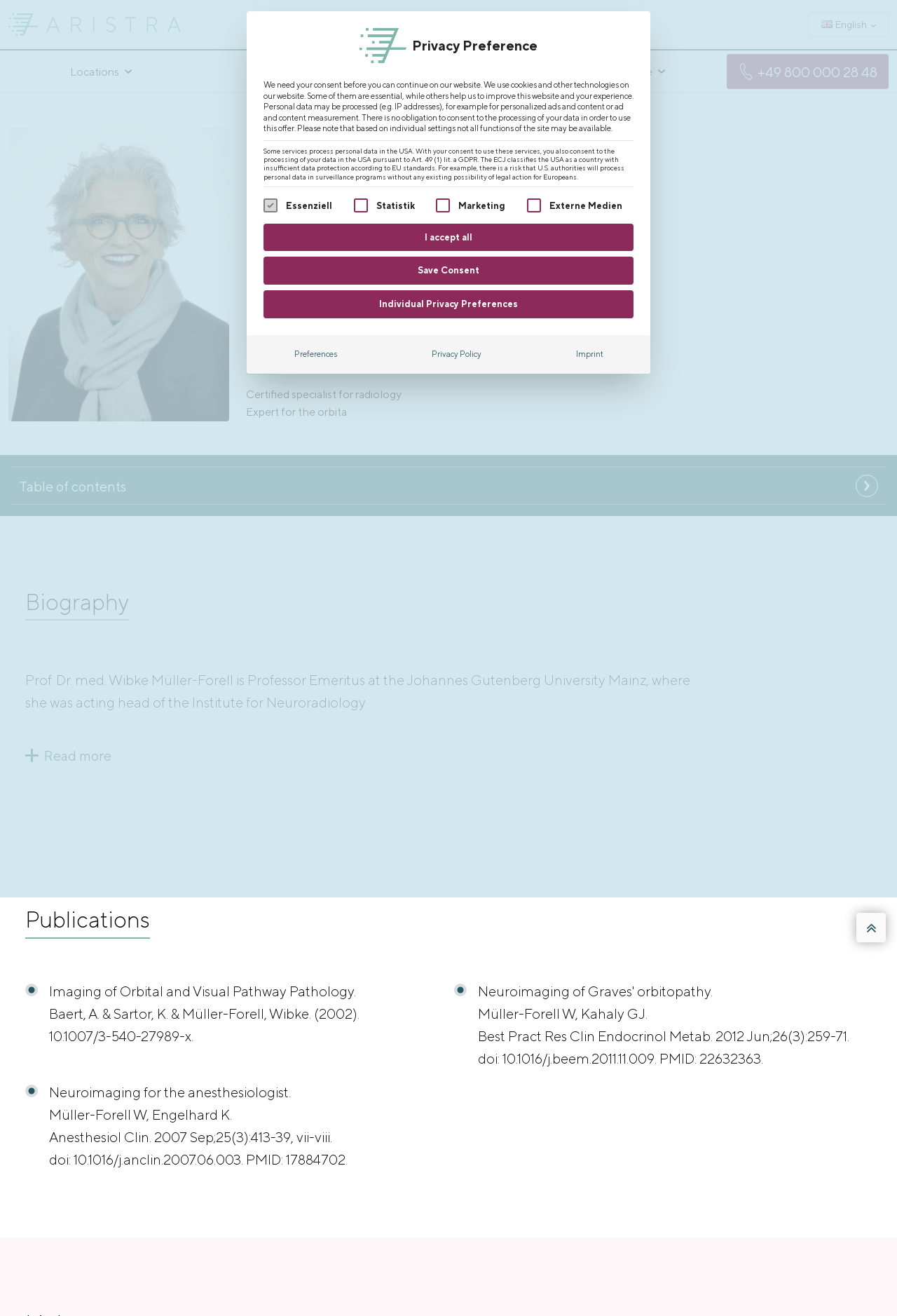Please specify the bounding box coordinates in the format (top-left x, top-left y, bottom-right x, bottom-right y), with all values as floating point numbers between 0 and 1. Identify the bounding box of the UI element described by: More

[0.691, 0.038, 0.748, 0.07]